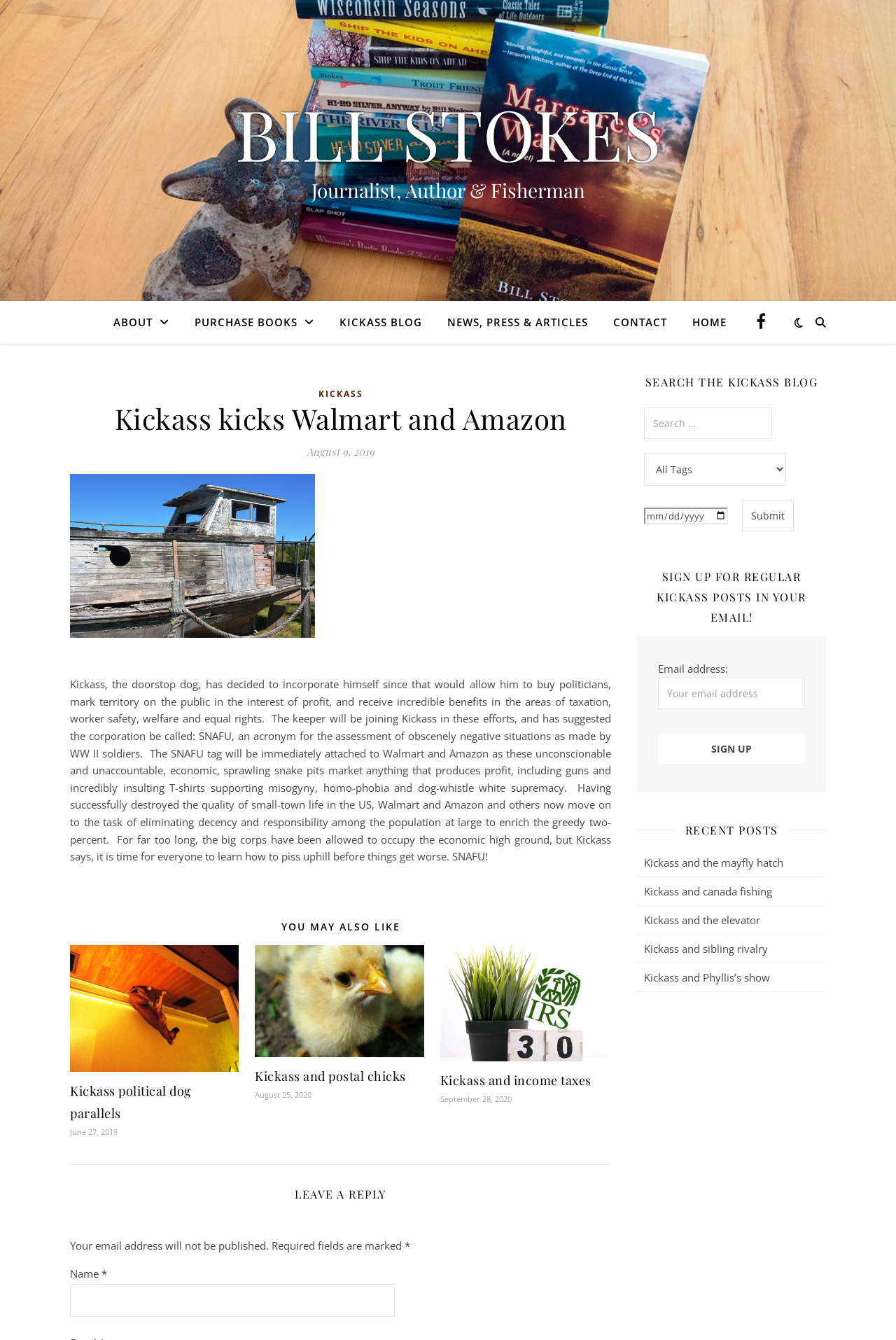Please find and report the bounding box coordinates of the element to click in order to perform the following action: "Click the 'KICKASS BLOG' link". The coordinates should be expressed as four float numbers between 0 and 1, in the format [left, top, right, bottom].

[0.366, 0.225, 0.484, 0.256]